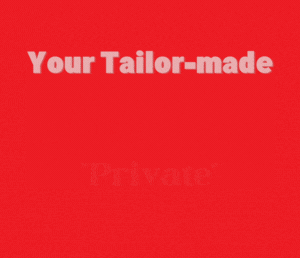Reply to the question with a single word or phrase:
What is the font color of the phrase 'Your Tailor-made'?

White